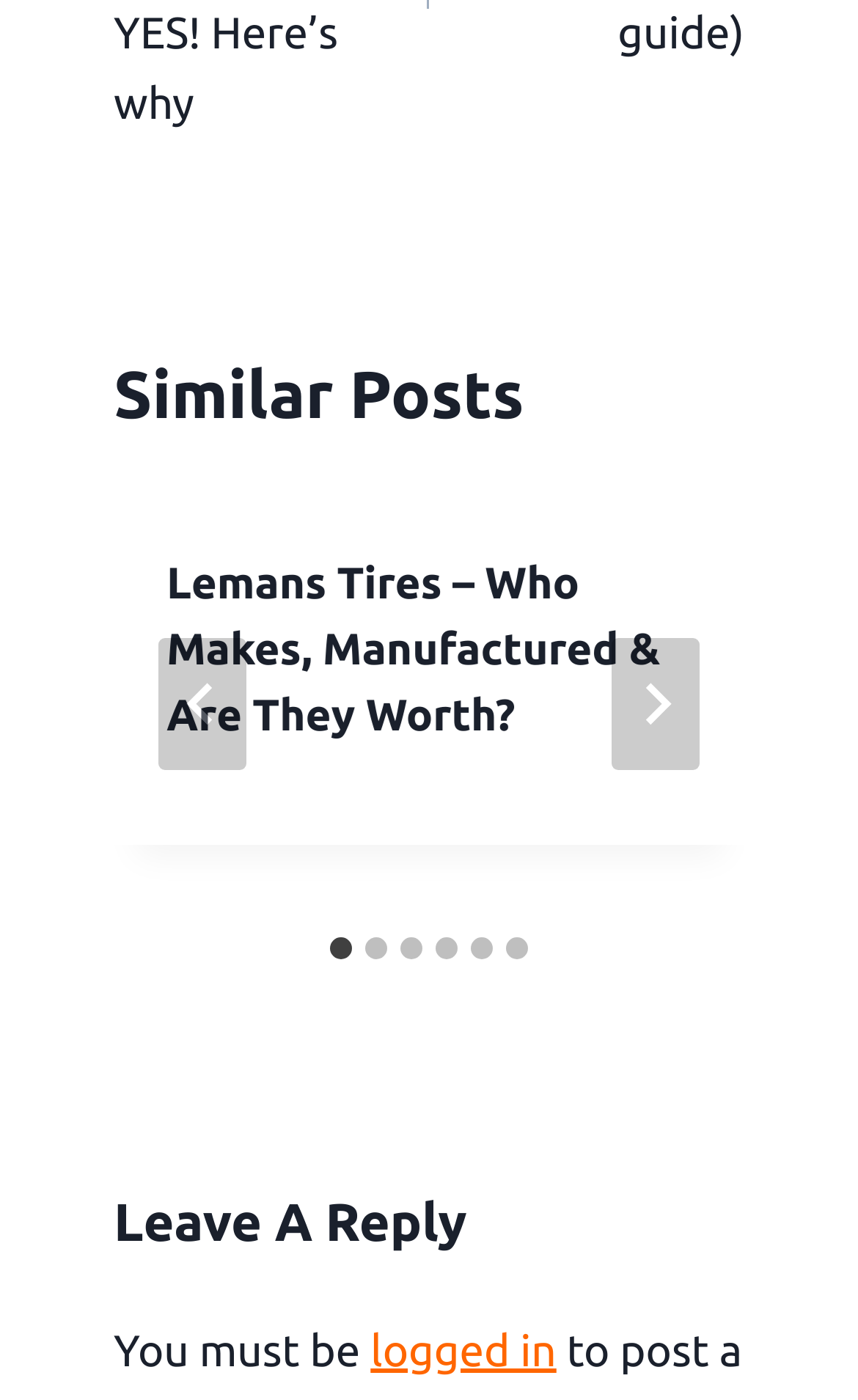Given the element description DivNull RPG, predict the bounding box coordinates for the UI element in the webpage screenshot. The format should be (top-left x, top-left y, bottom-right x, bottom-right y), and the values should be between 0 and 1.

None